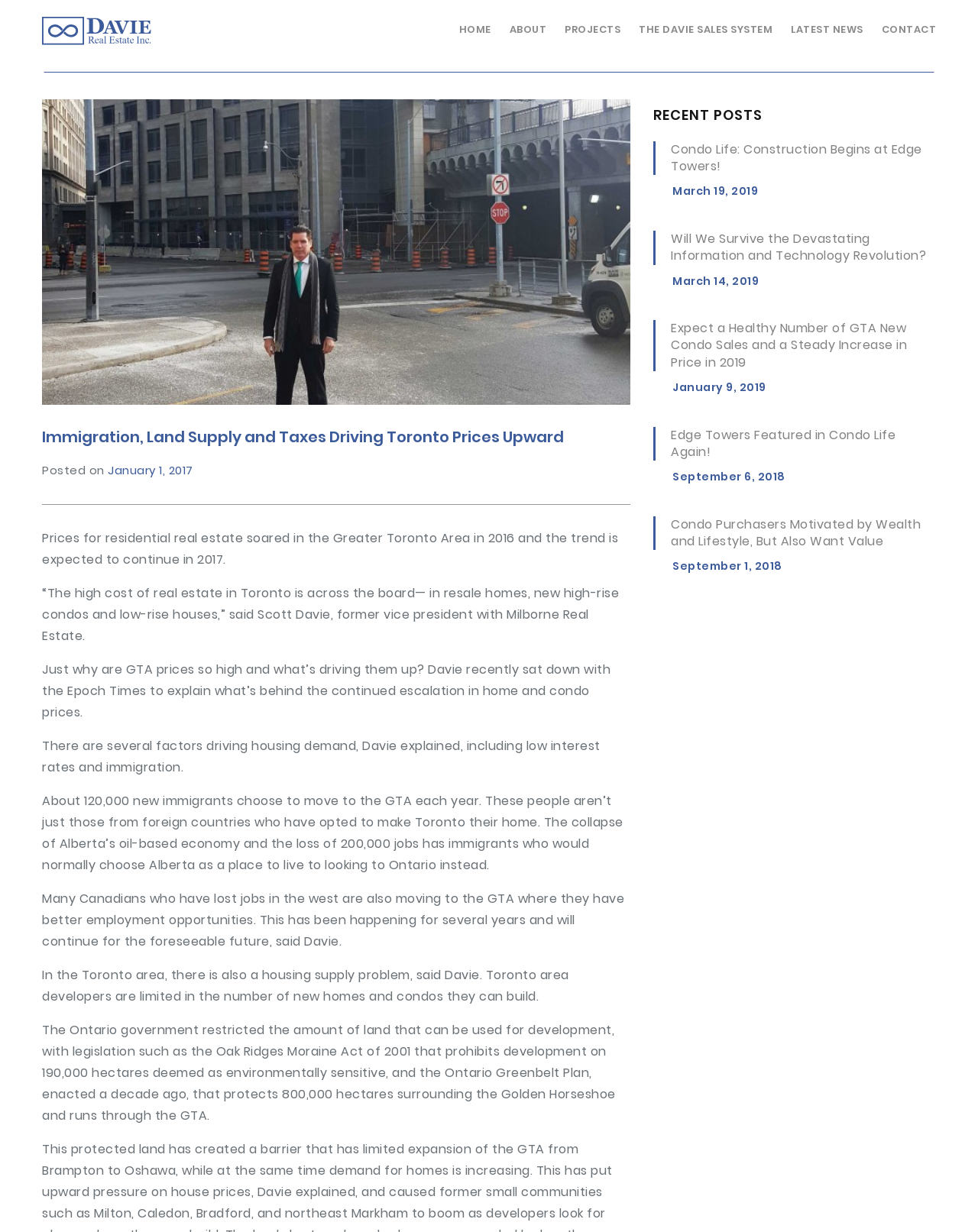What is the name of the person quoted in the article?
Answer the question with a detailed and thorough explanation.

I found the answer by reading the static text elements in the main article section. One of the static text elements says '“The high cost of real estate in Toronto is across the board— in resale homes, new high-rise condos and low-rise houses,” said Scott Davie, former vice president with Milborne Real Estate.' This suggests that the person quoted in the article is Scott Davie.